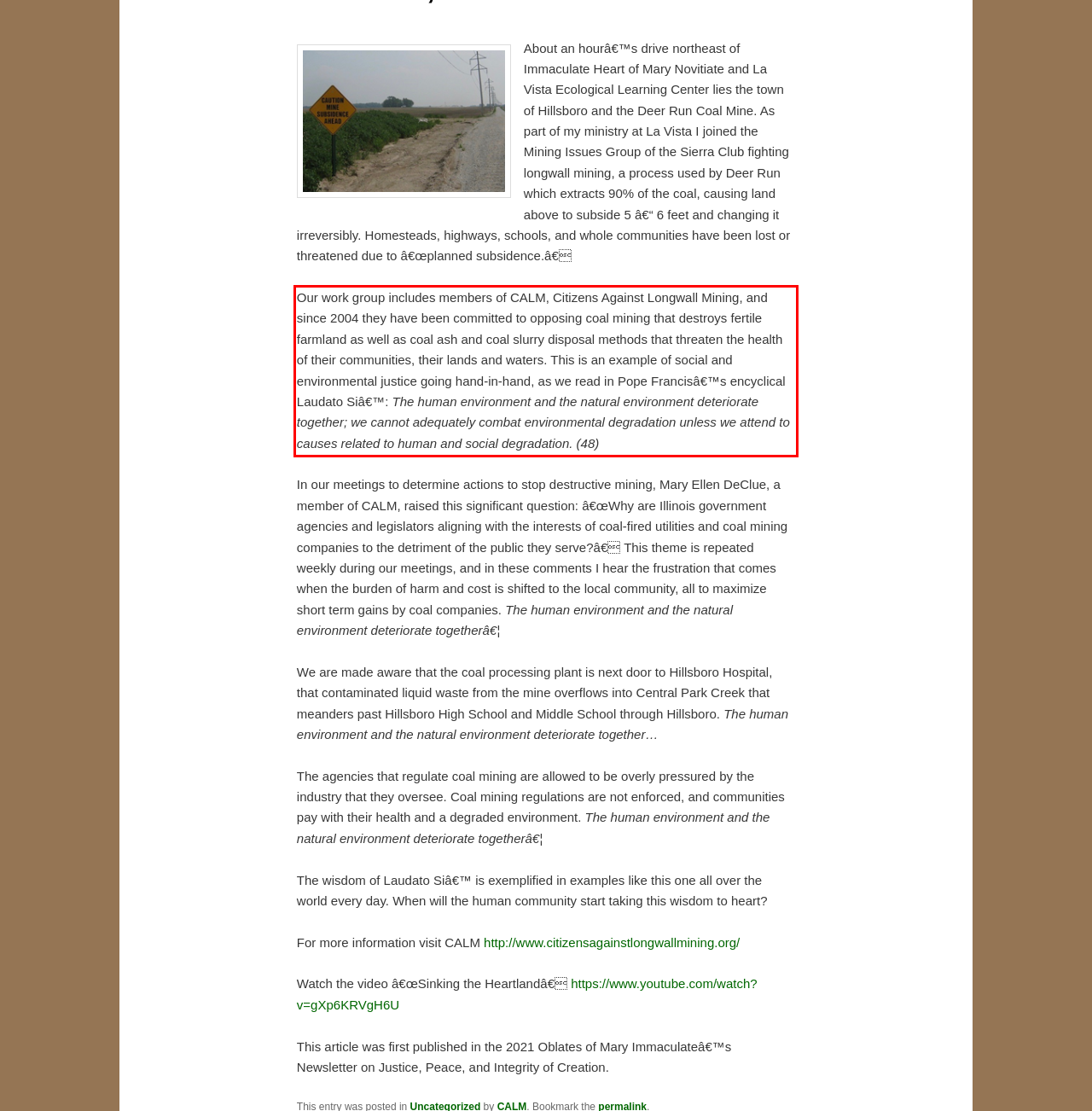Identify the text within the red bounding box on the webpage screenshot and generate the extracted text content.

Our work group includes members of CALM, Citizens Against Longwall Mining, and since 2004 they have been committed to opposing coal mining that destroys fertile farmland as well as coal ash and coal slurry disposal methods that threaten the health of their communities, their lands and waters. This is an example of social and environmental justice going hand-in-hand, as we read in Pope Francisâ€™s encyclical Laudato Siâ€™: The human environment and the natural environment deteriorate together; we cannot adequately combat environmental degradation unless we attend to causes related to human and social degradation. (48)